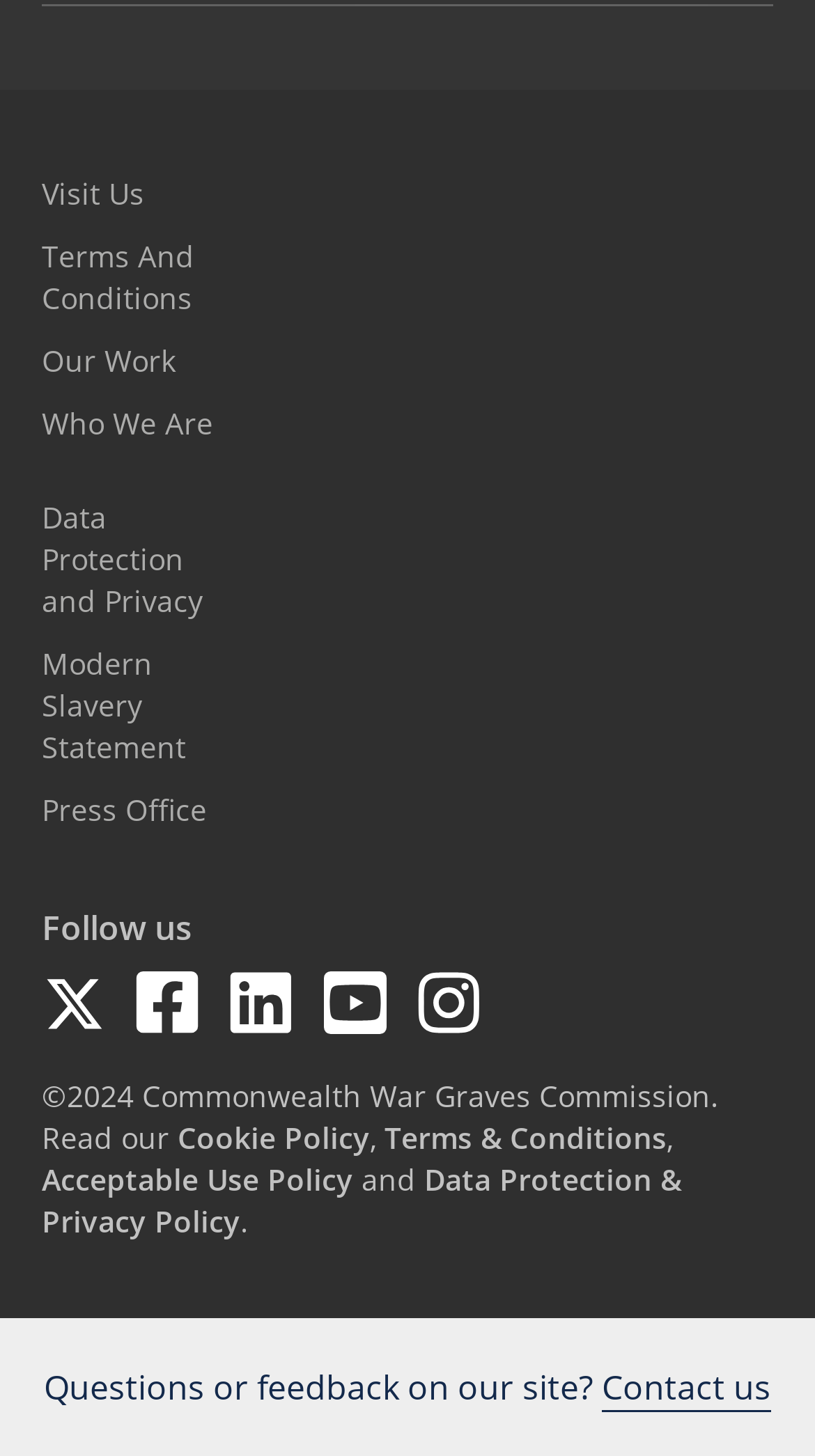Given the description: "Projects", determine the bounding box coordinates of the UI element. The coordinates should be formatted as four float numbers between 0 and 1, [left, top, right, bottom].

[0.051, 0.064, 0.949, 0.107]